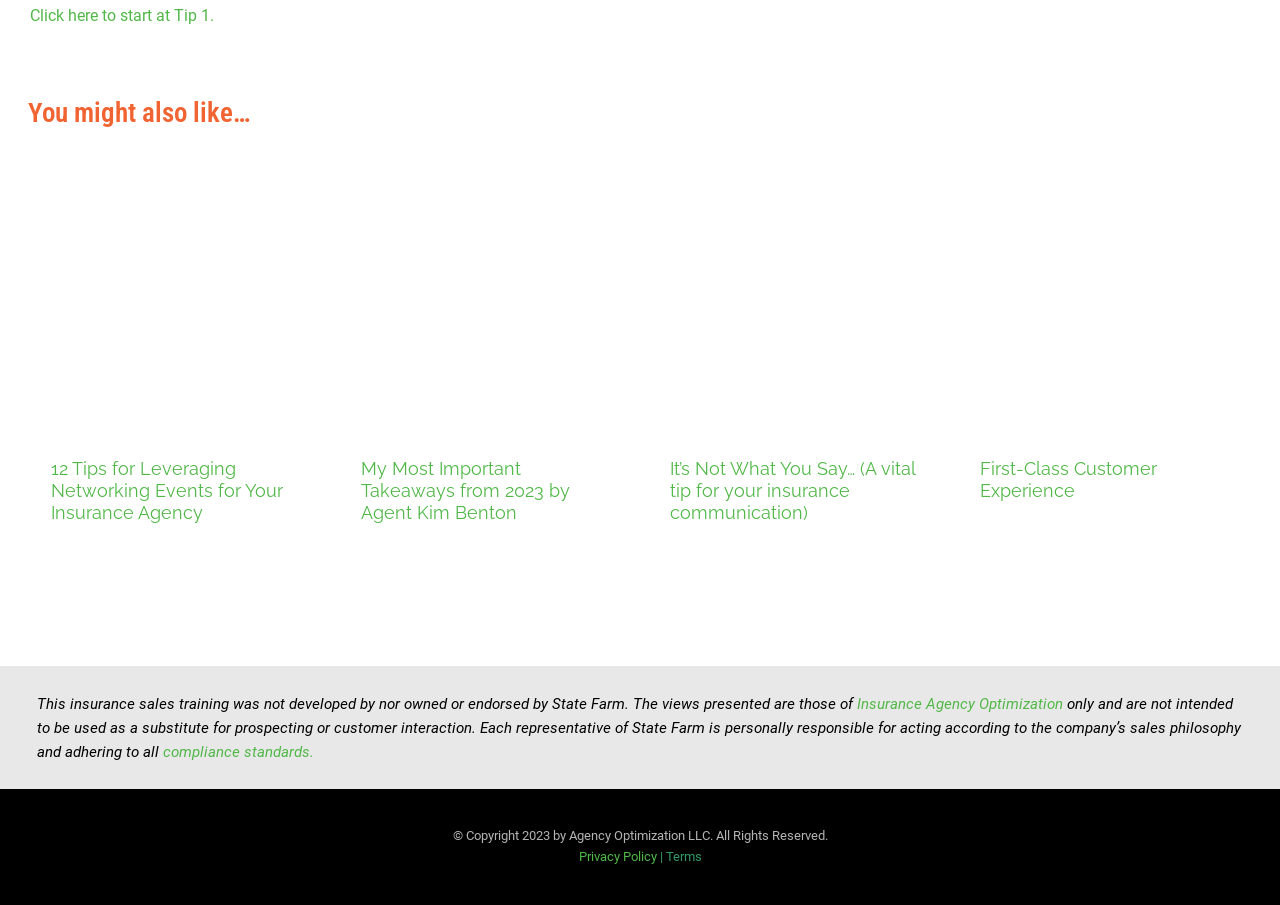Find the bounding box coordinates of the clickable area required to complete the following action: "Contact us".

None